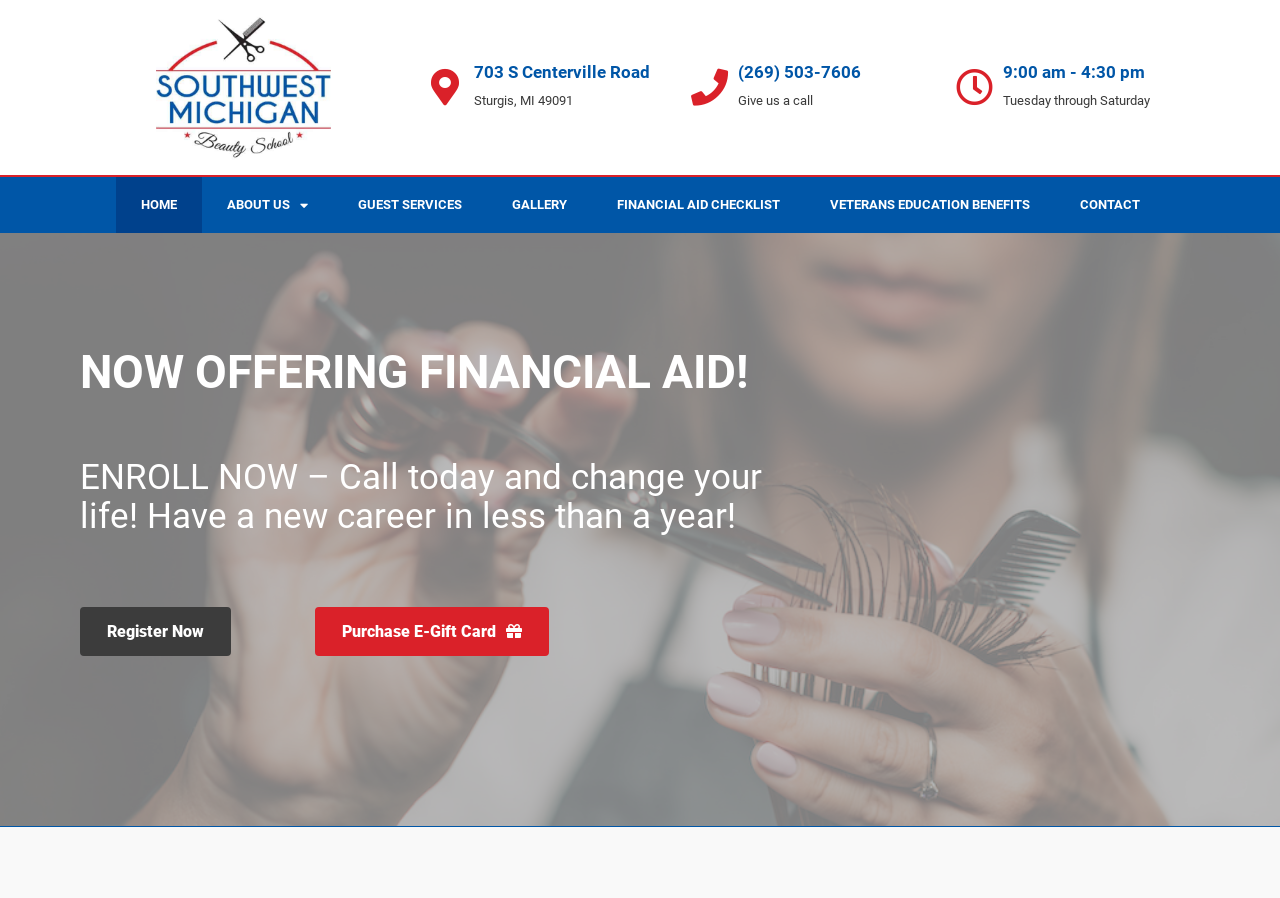Can you find the bounding box coordinates of the area I should click to execute the following instruction: "contact us"?

[0.824, 0.197, 0.91, 0.259]